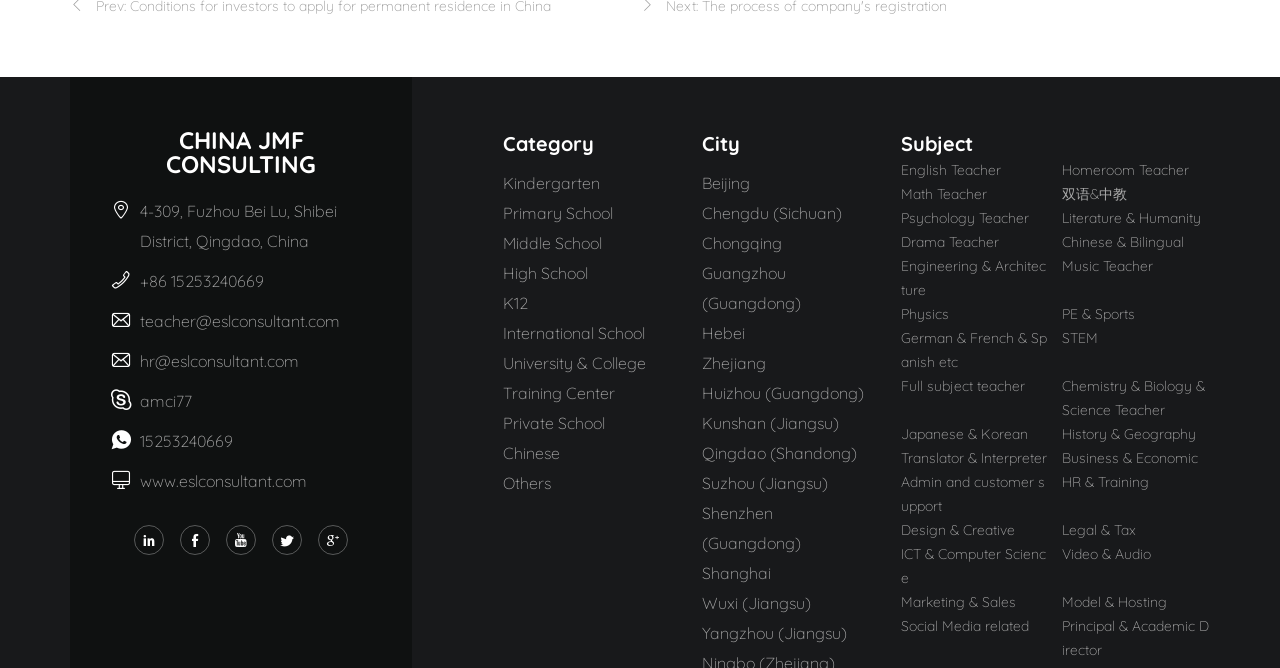Identify the bounding box coordinates of the section to be clicked to complete the task described by the following instruction: "View the company's website". The coordinates should be four float numbers between 0 and 1, formatted as [left, top, right, bottom].

[0.109, 0.702, 0.24, 0.734]